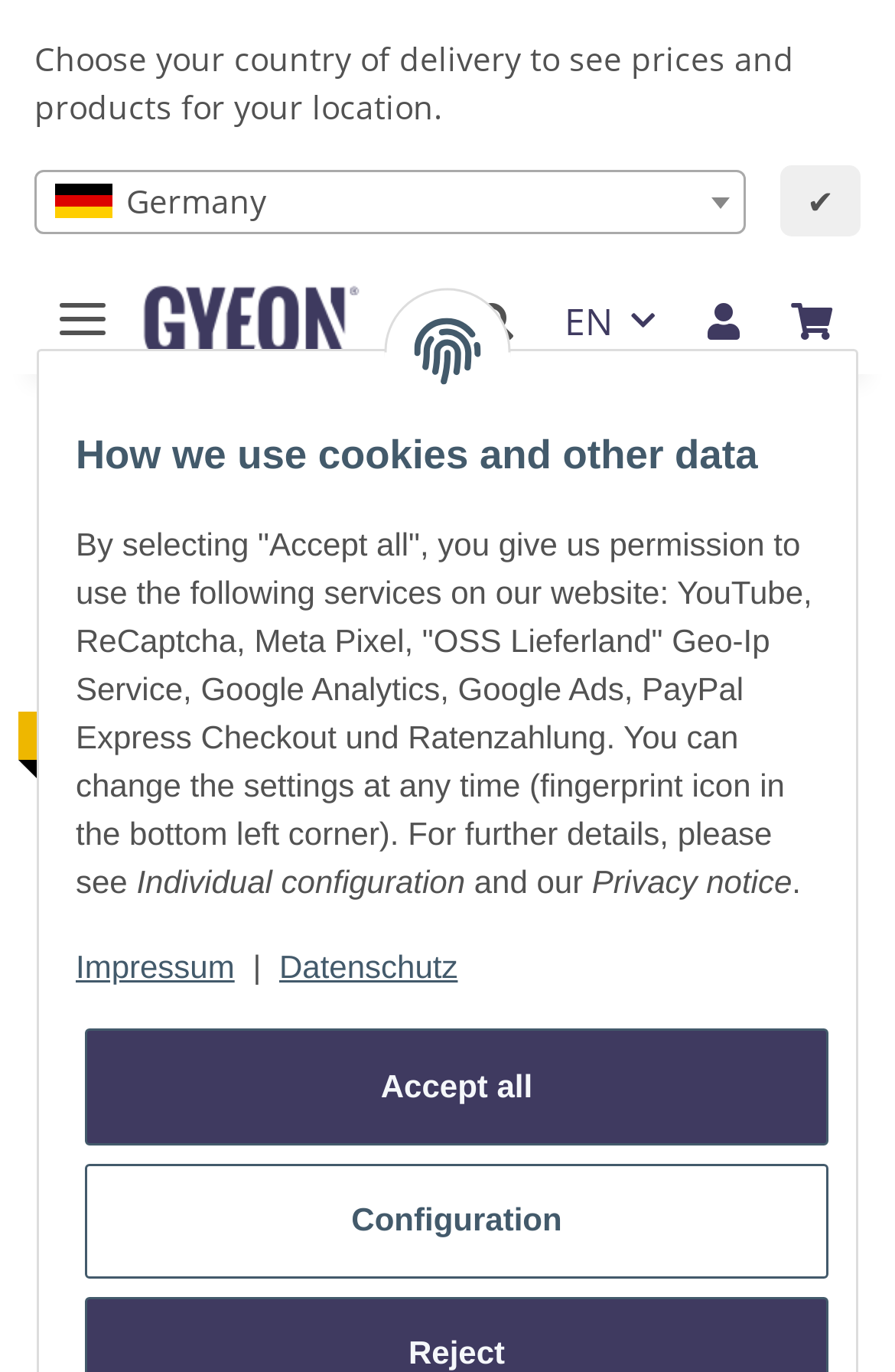Find the bounding box of the UI element described as follows: "title="Gyeon Shop Deutschland"".

[0.159, 0.197, 0.402, 0.272]